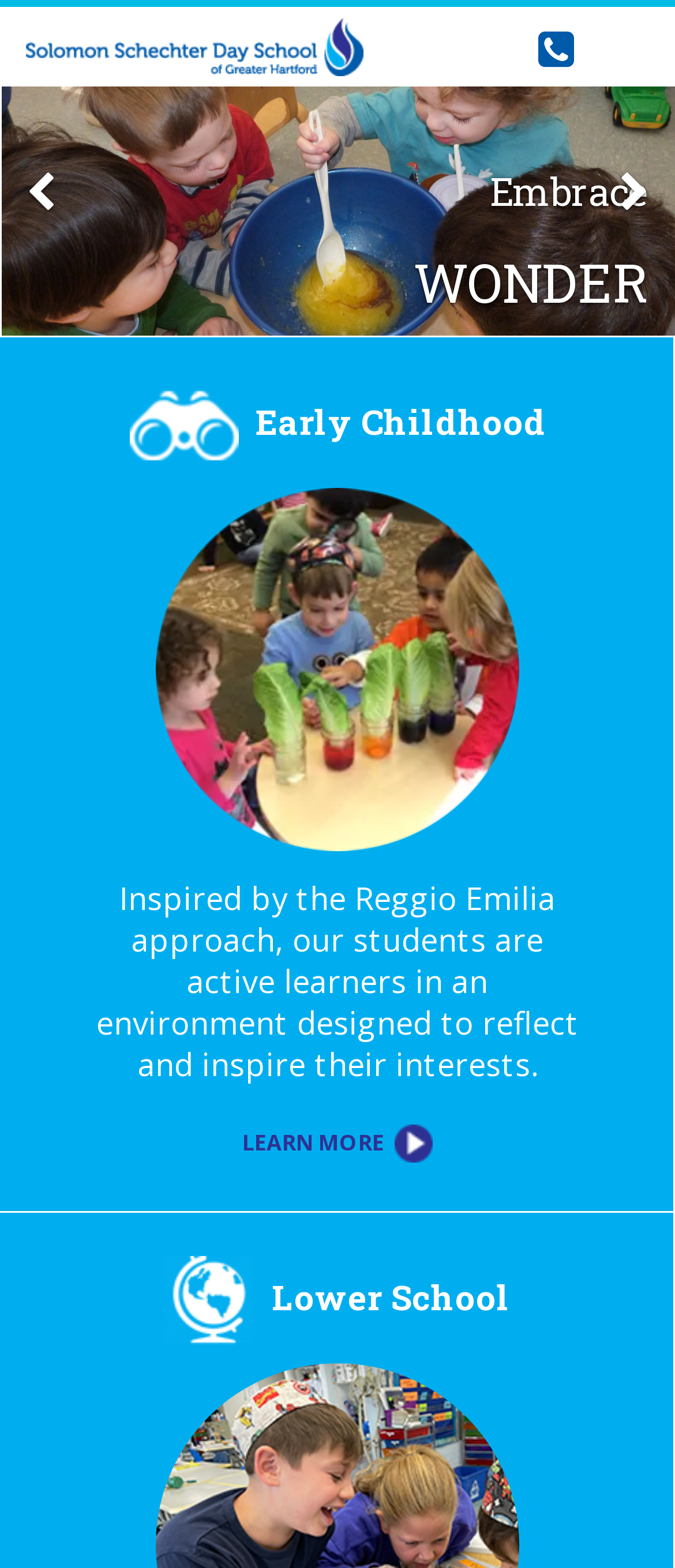Summarize the webpage with a detailed and informative caption.

The webpage is about Solomon Schechter Day School, with a prominent link to the school's name at the top left corner. Below this, there are two buttons, one at the top left and another at the top right. 

The main content of the webpage is divided into two sections. The first section has a heading "Embrace" followed by "WONDER", both positioned at the top center of the page. 

The second section is further divided into two parts. The left part has an image with a caption "icon4.png Early Childhood" and a brief description of the school's early childhood program, inspired by the Reggio Emilia approach. The image is positioned above the text. 

The right part of the second section has a link "LEARN MORE" and a heading "icon5.png Lower School" with an image above it. The image and the heading are positioned at the bottom center of the page.